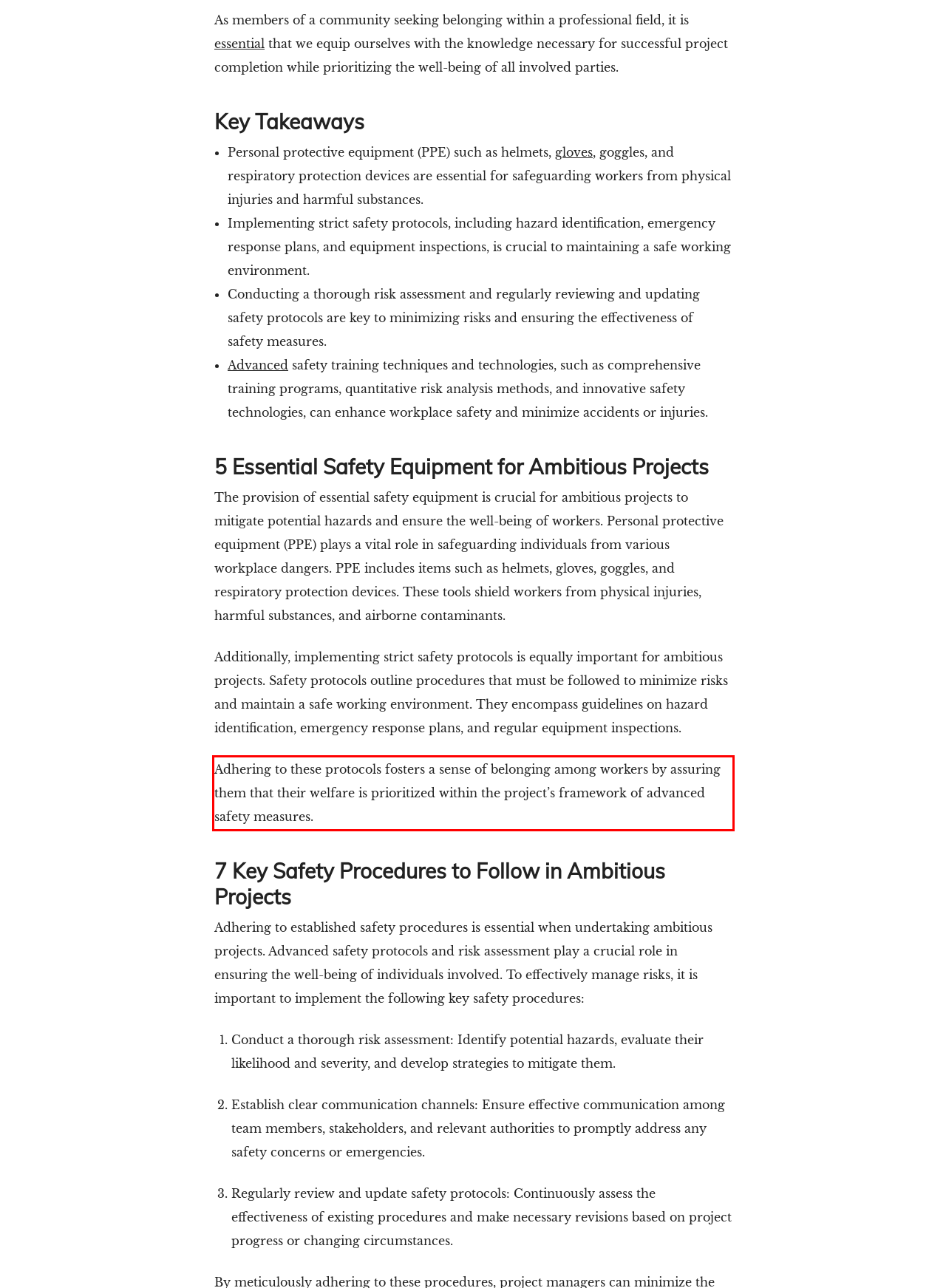From the screenshot of the webpage, locate the red bounding box and extract the text contained within that area.

Adhering to these protocols fosters a sense of belonging among workers by assuring them that their welfare is prioritized within the project’s framework of advanced safety measures.